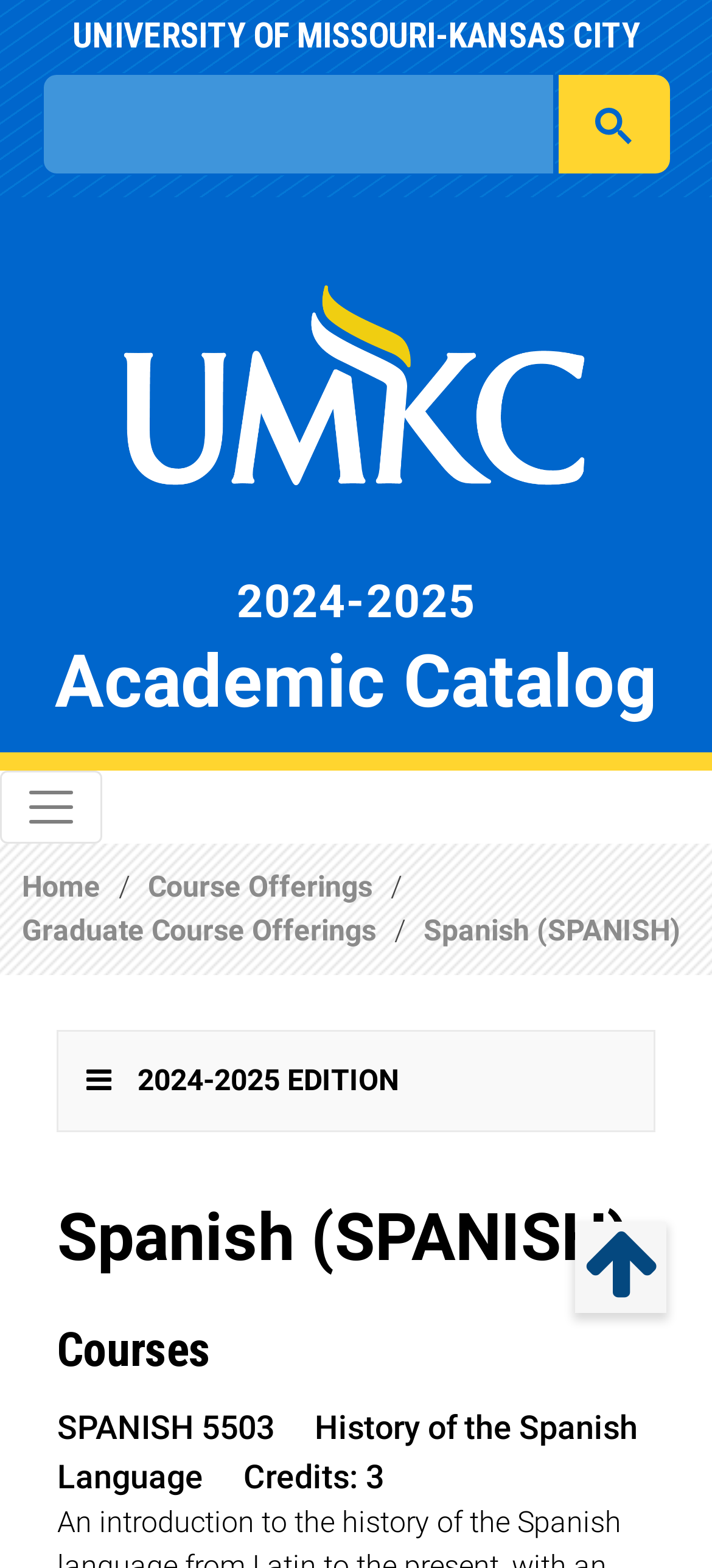What is the current catalog edition?
Could you please answer the question thoroughly and with as much detail as possible?

The current catalog edition can be found in the link element that reads '2024-2025 Academic Catalog'. This link is located below the university logo and above the search bar.